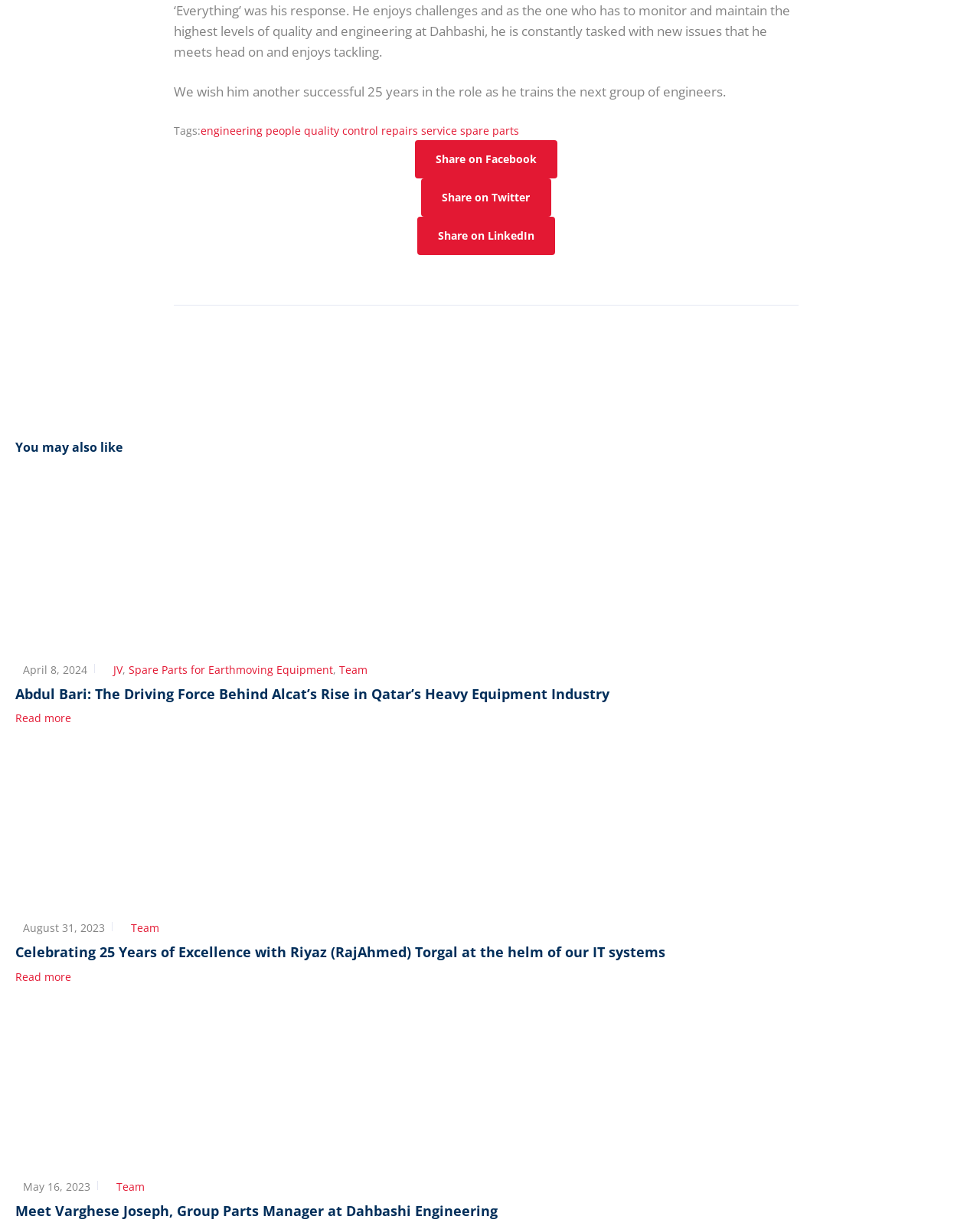Could you locate the bounding box coordinates for the section that should be clicked to accomplish this task: "Meet Varghese Joseph".

[0.016, 0.98, 0.508, 0.995]